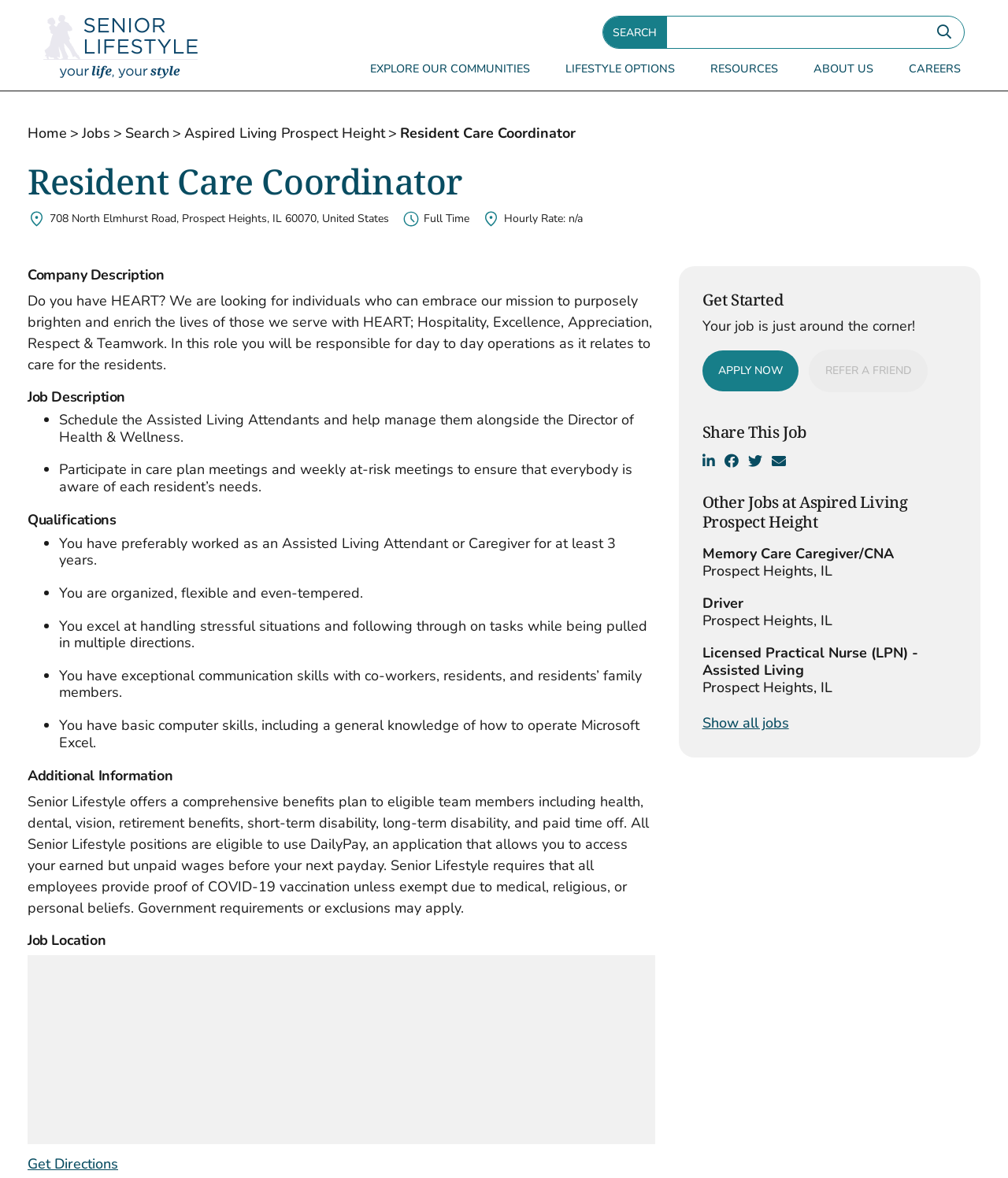Extract the bounding box of the UI element described as: "Memory Care Caregiver/CNAProspect Heights, IL".

[0.697, 0.463, 0.949, 0.492]